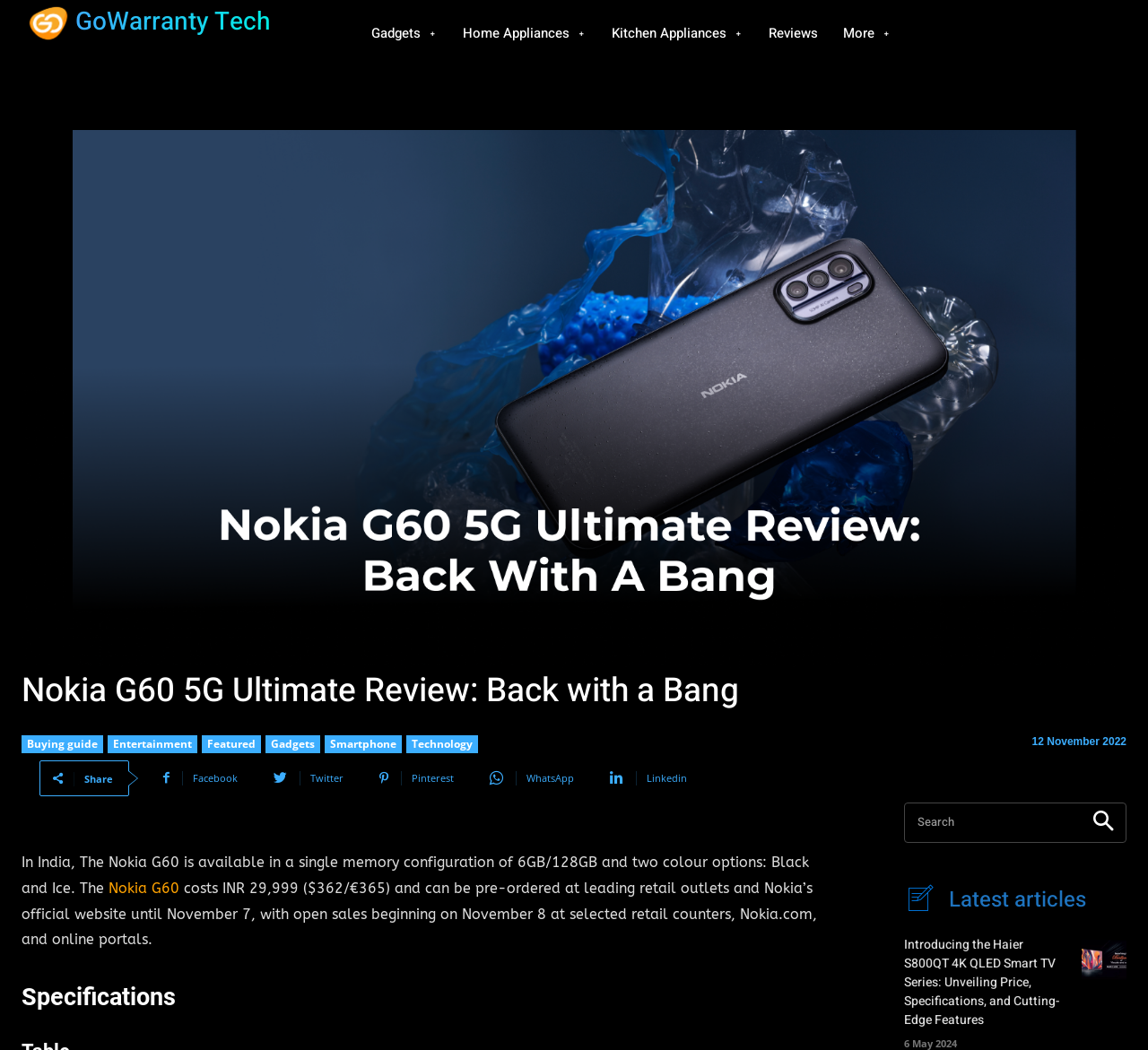How many social media platforms are available for sharing?
Offer a detailed and exhaustive answer to the question.

The webpage provides links to share the article on five social media platforms: Facebook, Twitter, Pinterest, WhatsApp, and Linkedin.